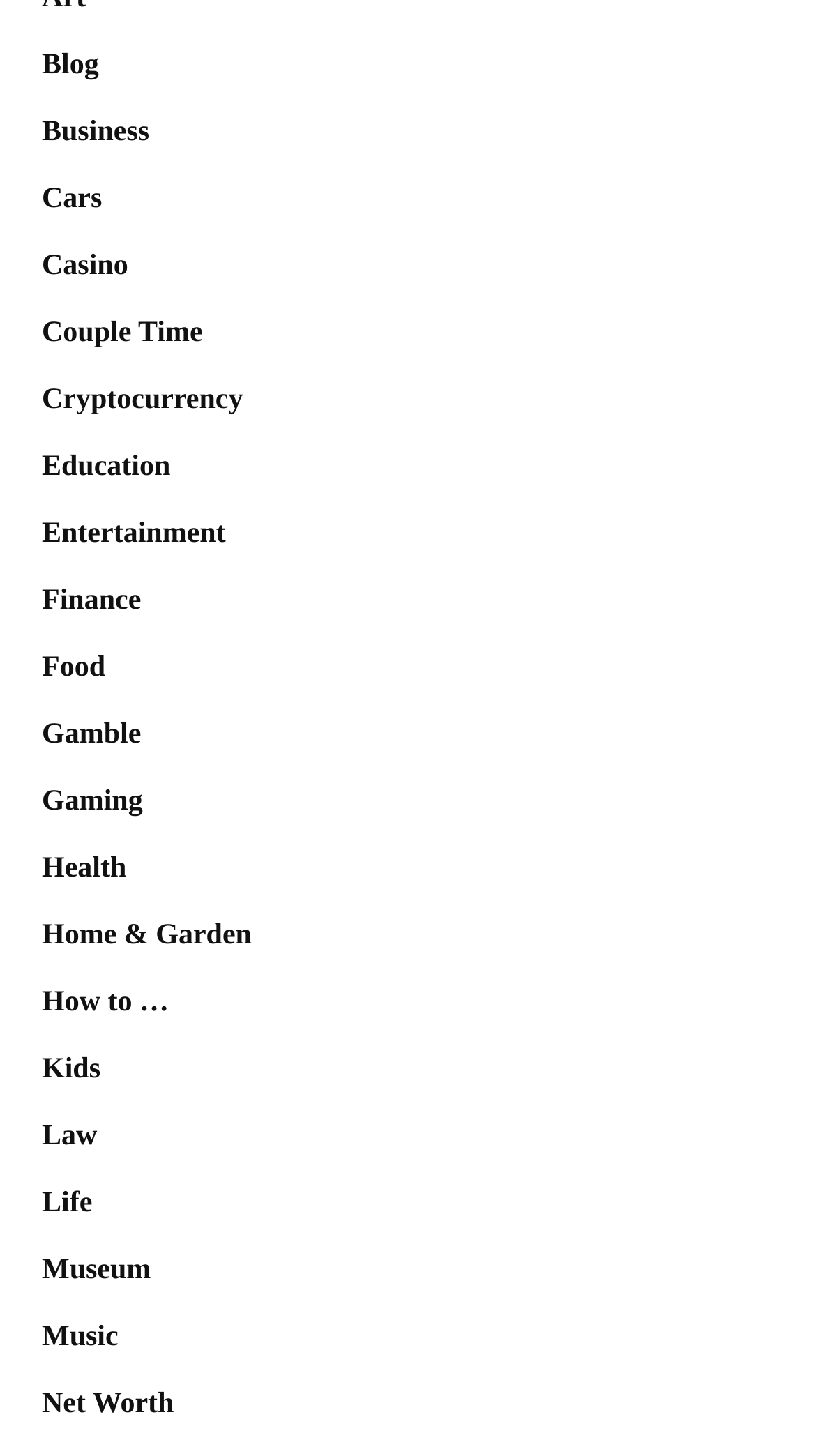Use a single word or phrase to respond to the question:
What is the last category on the webpage?

Net Worth